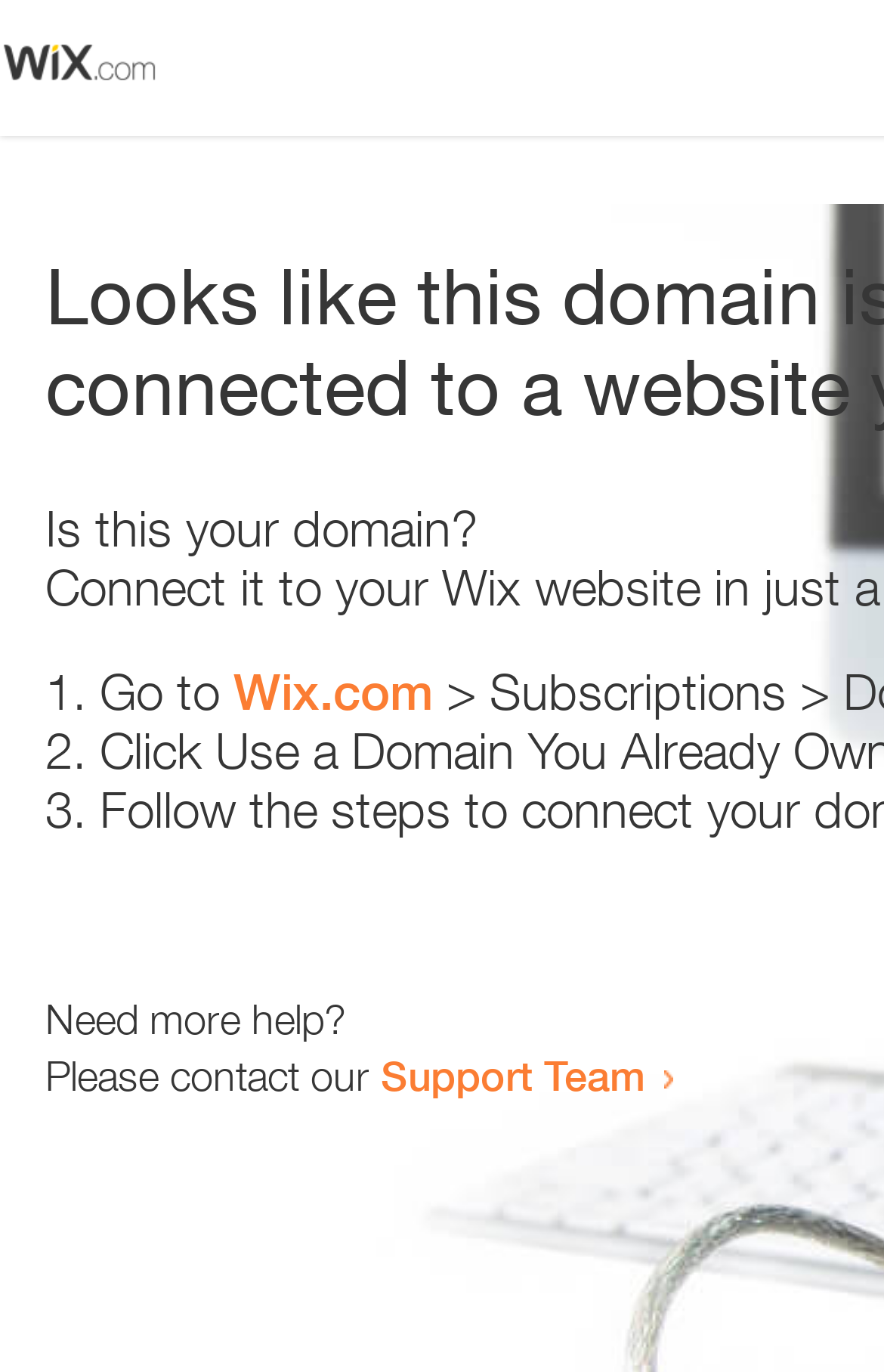How many steps are provided to resolve the issue?
Please analyze the image and answer the question with as much detail as possible.

The list markers '1.', '2.', and '3.' indicate that there are three steps provided to resolve the issue, although the exact steps are not clearly stated.